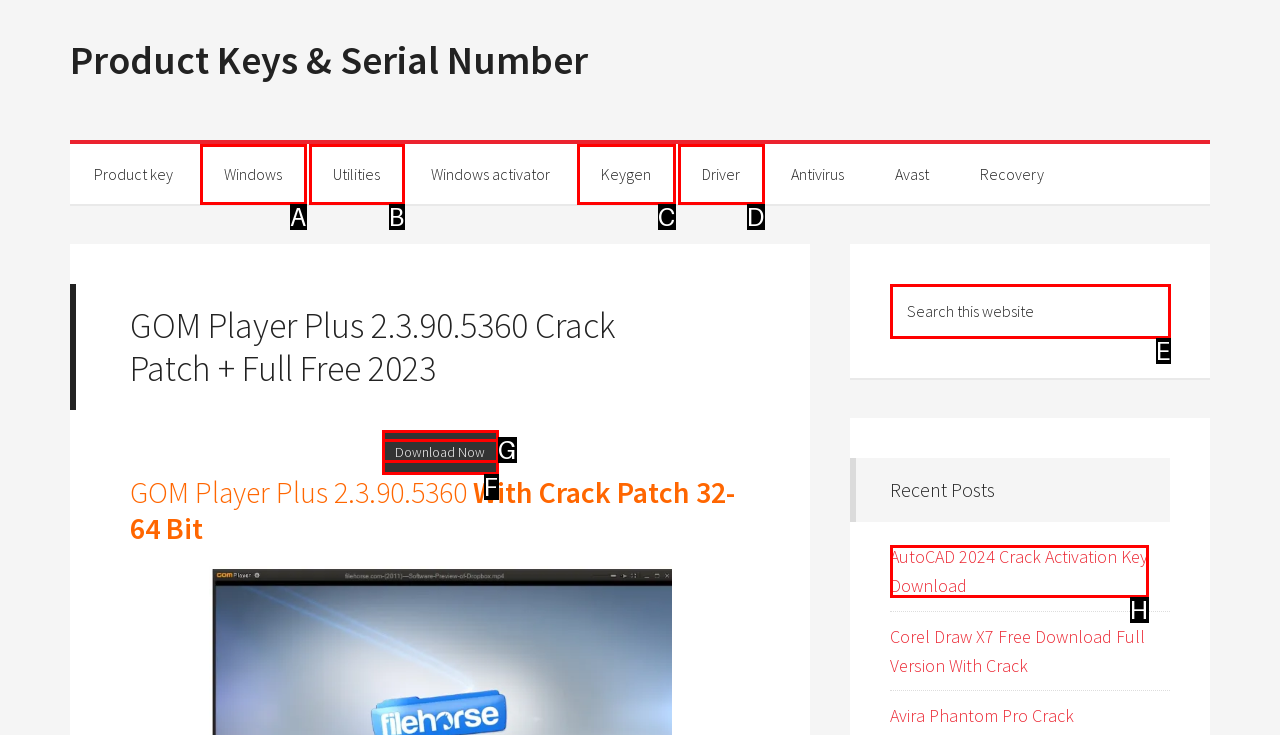Match the HTML element to the description: name="s" placeholder="Search this website". Answer with the letter of the correct option from the provided choices.

E